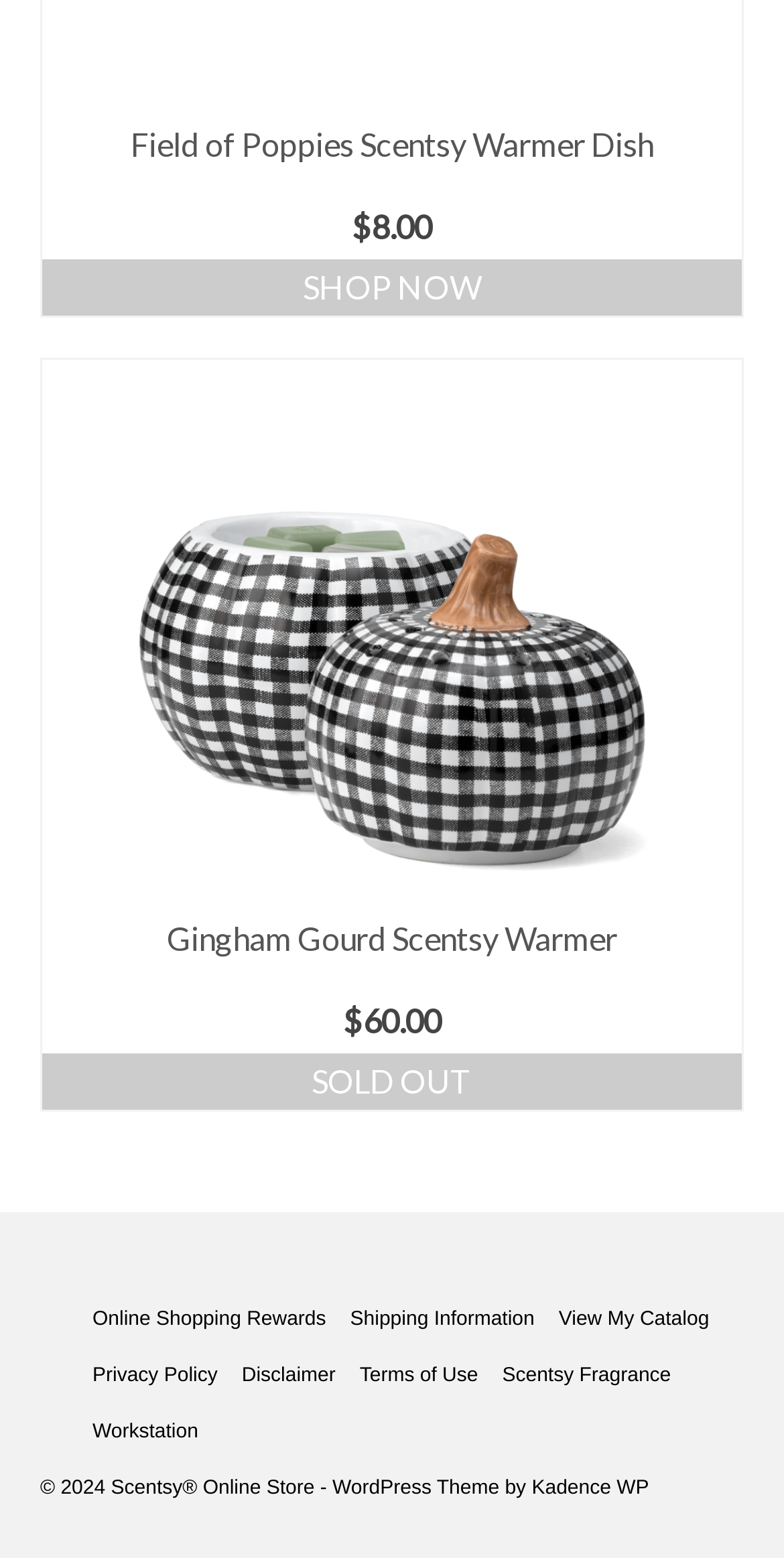How many products are displayed on this page?
Please provide a detailed and comprehensive answer to the question.

I counted the number of product links on the page, which are 'Field of Poppies Scentsy Warmer Dish' and 'Gingham Gourd Scentsy Warmer'. There are two products displayed on this page.